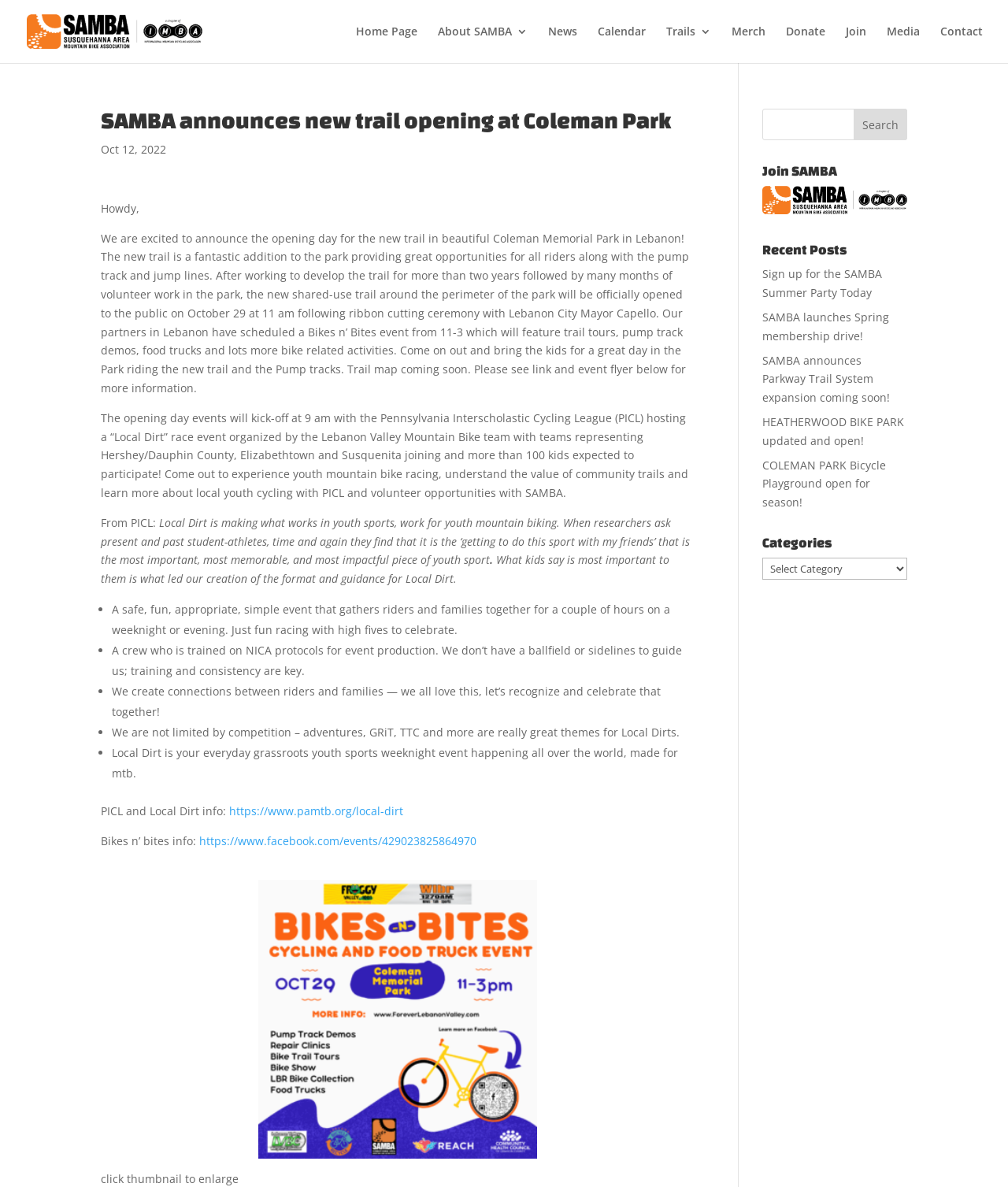Answer the following query with a single word or phrase:
What is the name of the park where the new trail is located?

Coleman Memorial Park